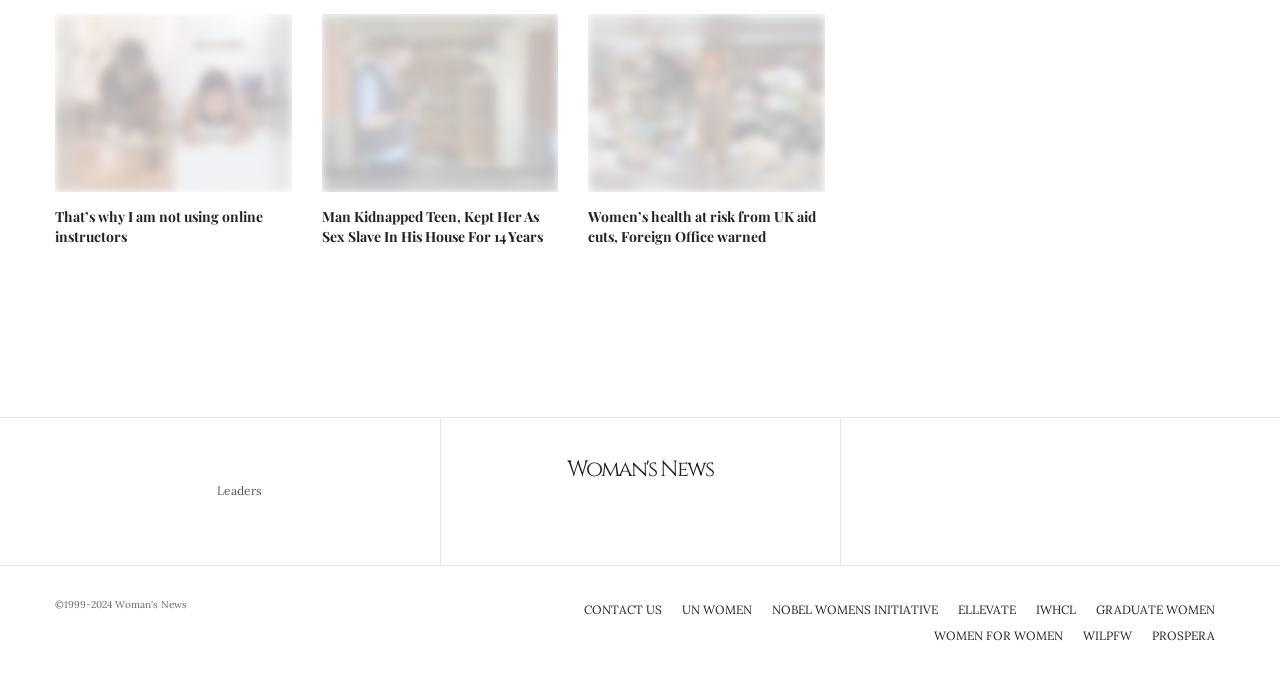Please identify the bounding box coordinates of the element's region that needs to be clicked to fulfill the following instruction: "View the image related to 'Man Kidnapped Teen, Kept Her As Sex Slave In His House For 14 Years'". The bounding box coordinates should consist of four float numbers between 0 and 1, i.e., [left, top, right, bottom].

[0.251, 0.021, 0.436, 0.284]